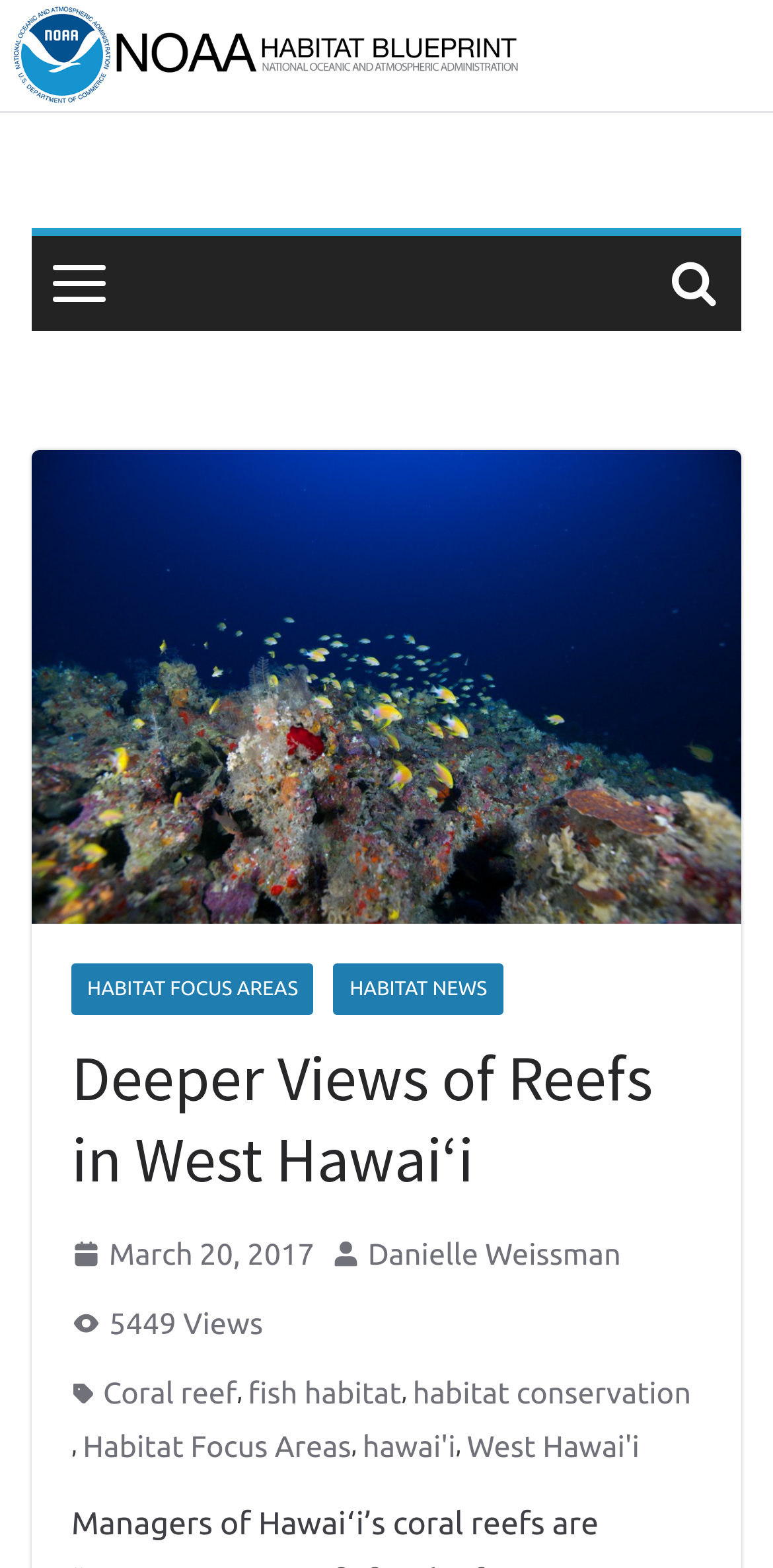What is the habitat mentioned in the article?
Provide an in-depth answer to the question, covering all aspects.

The article mentions 'coral reef habitat' as one of the habitats, which is also supported by the image of a coral reef and the links to 'Habitat Focus Areas' and 'Habitat News'.